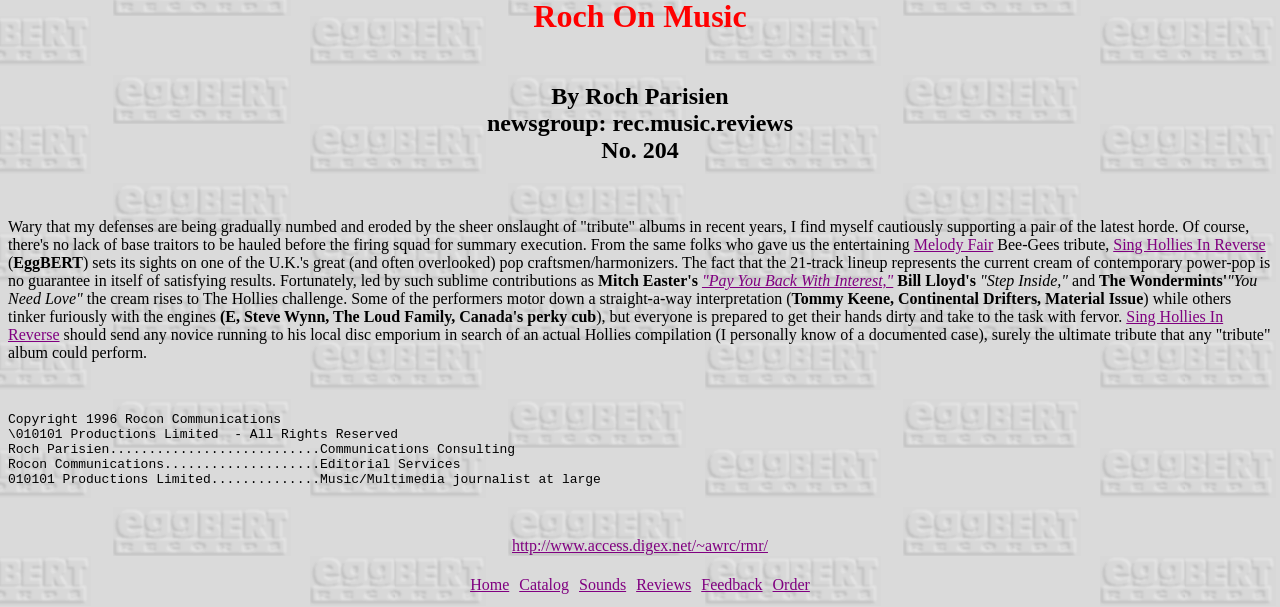Please locate the bounding box coordinates for the element that should be clicked to achieve the following instruction: "Click on the link to Melody Fair". Ensure the coordinates are given as four float numbers between 0 and 1, i.e., [left, top, right, bottom].

[0.714, 0.389, 0.776, 0.417]